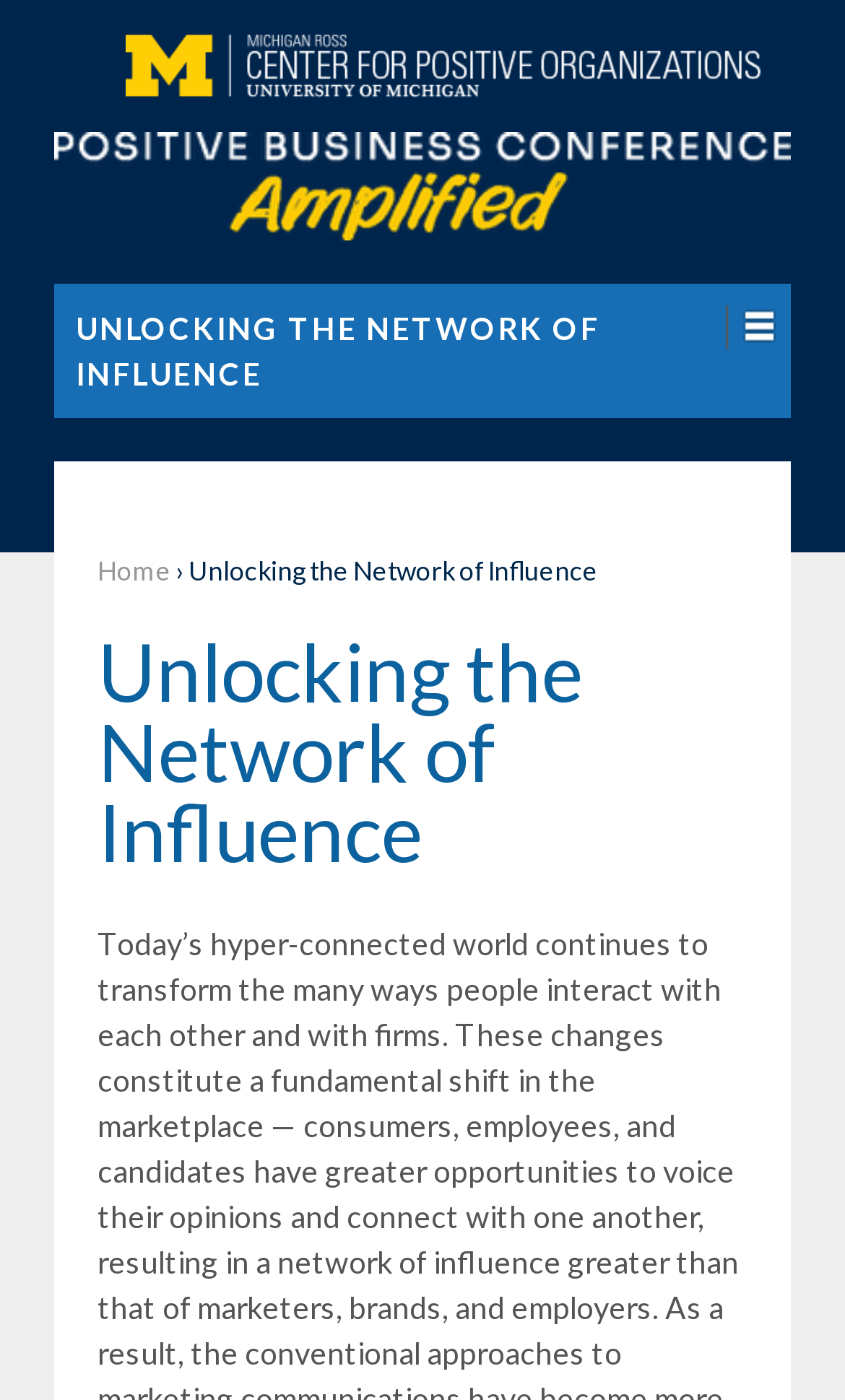Please specify the bounding box coordinates in the format (top-left x, top-left y, bottom-right x, bottom-right y), with all values as floating point numbers between 0 and 1. Identify the bounding box of the UI element described by: Home

[0.115, 0.396, 0.203, 0.419]